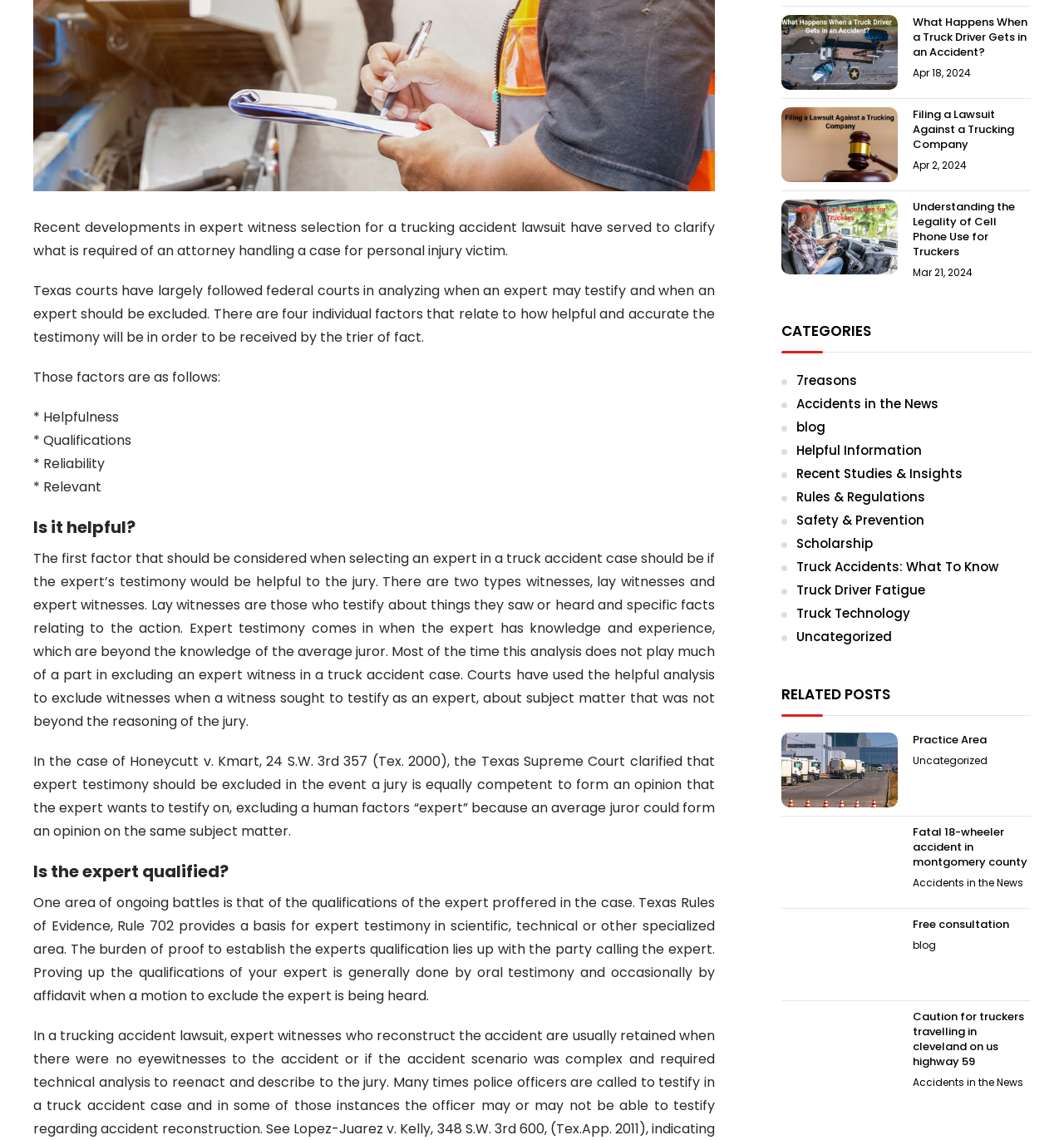Extract the bounding box coordinates for the UI element described as: "Truck Accidents: What To Know".

[0.734, 0.487, 0.969, 0.508]